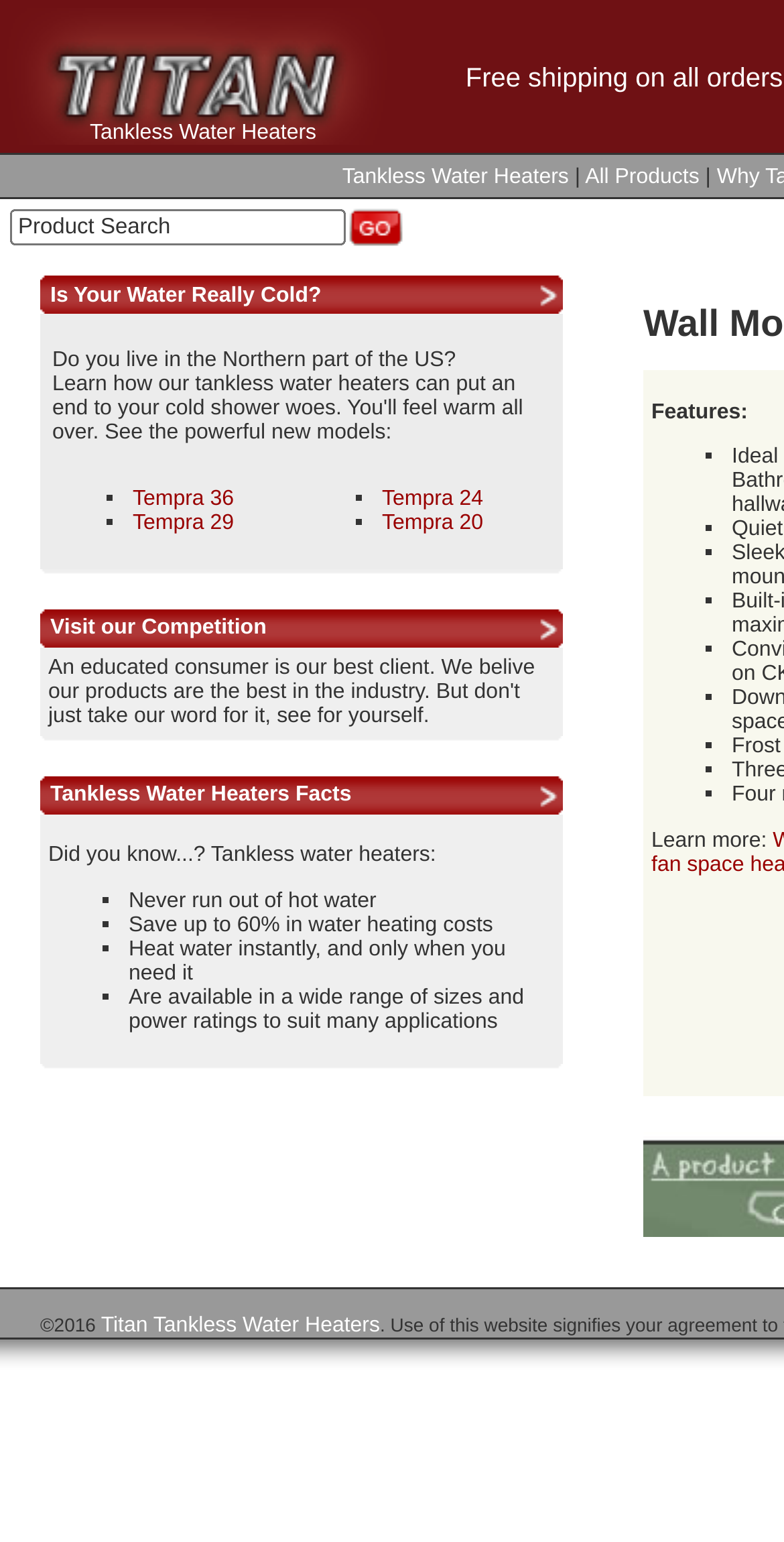Determine the bounding box coordinates of the area to click in order to meet this instruction: "Learn about tankless water heaters".

[0.051, 0.179, 0.718, 0.369]